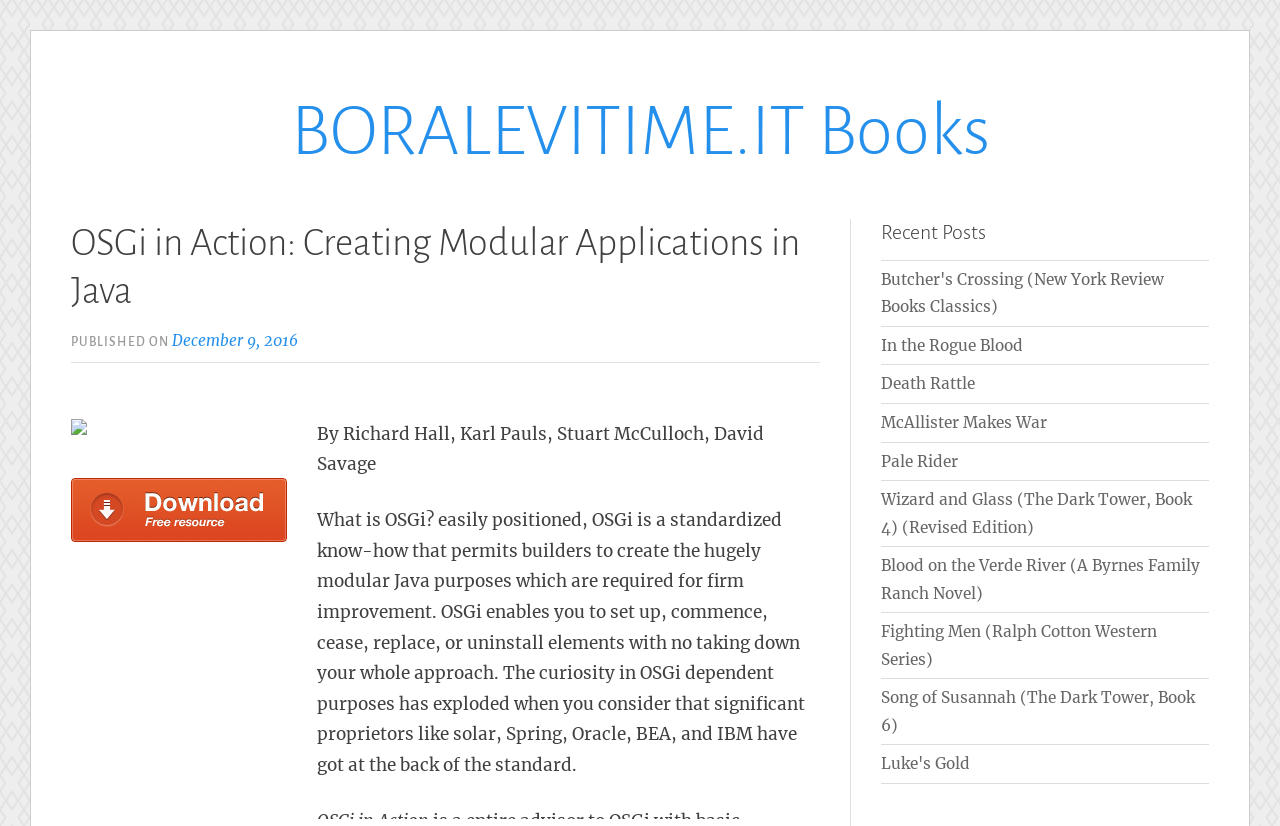What is the name of the book?
Use the image to give a comprehensive and detailed response to the question.

The question asks for the name of the book. By looking at the webpage, we can see that the main heading is 'OSGi in Action: Creating Modular Applications in Java'. Therefore, the answer is 'OSGi in Action'.